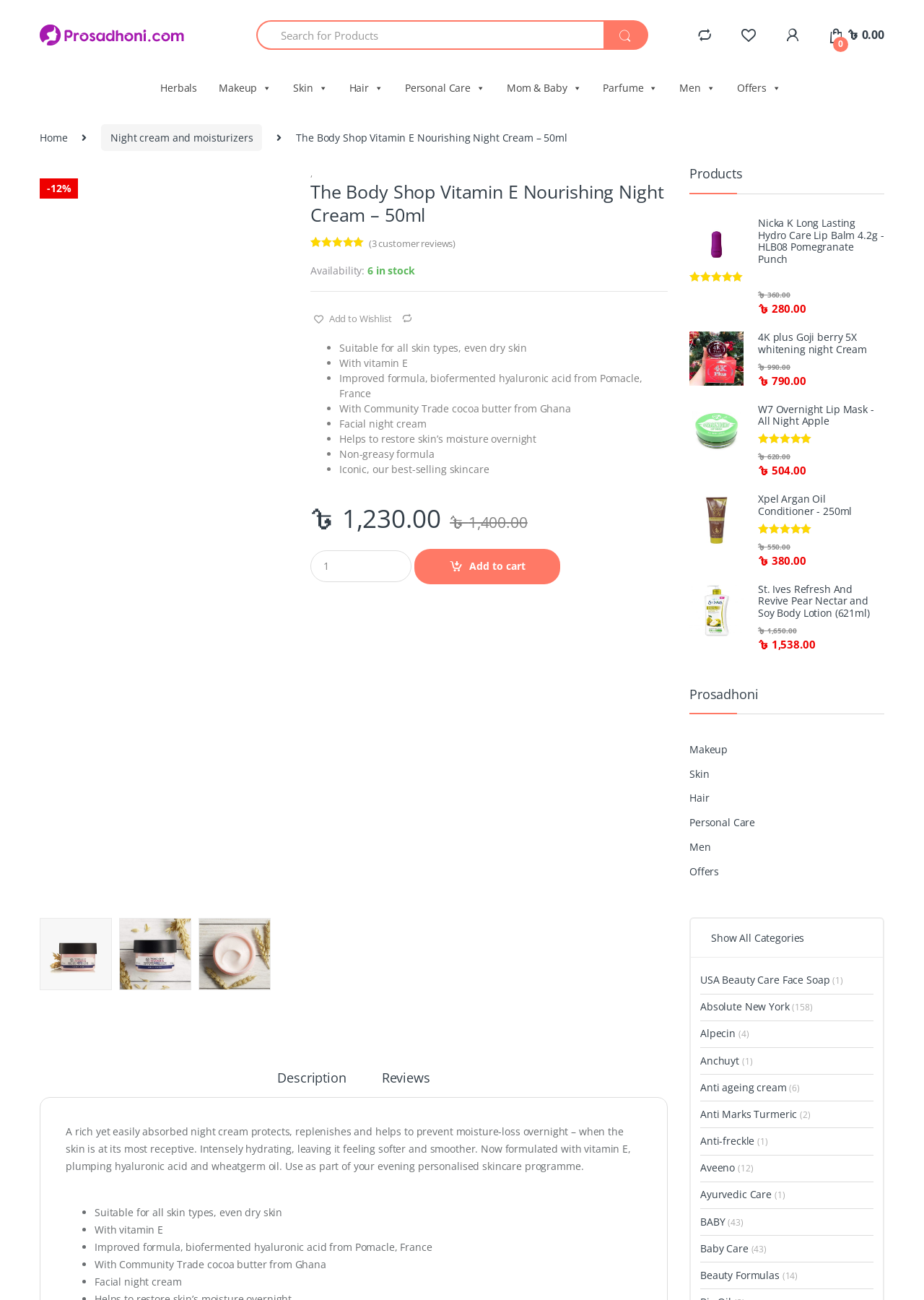Please identify the bounding box coordinates of the clickable area that will fulfill the following instruction: "Add to cart". The coordinates should be in the format of four float numbers between 0 and 1, i.e., [left, top, right, bottom].

[0.448, 0.422, 0.607, 0.449]